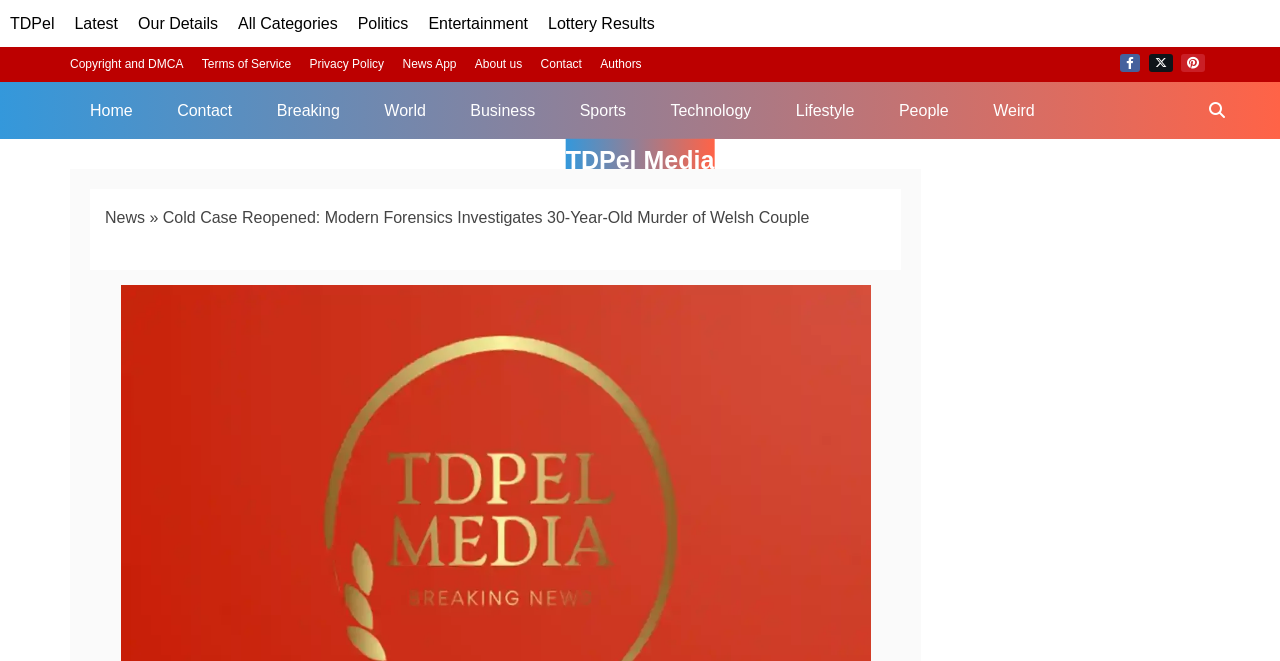Convey a detailed summary of the webpage, mentioning all key elements.

This webpage appears to be a news article page from TDPel Media. At the top, there is a navigation bar with multiple links, including "TDPel", "Latest", "Our Details", "All Categories", and several others. Below the navigation bar, there are two rows of links. The first row includes links to "Home", "Contact", "Breaking", "World", and several other categories. The second row includes links to "Copyright and DMCA", "Terms of Service", "Privacy Policy", and others.

To the right of the navigation bar, there are three social media links: Facebook, Twitter, and Pinterest. Below the social media links, there is a search bar with the text "Search TDPel Media".

The main content of the page is a news article titled "Cold Case Reopened: Modern Forensics Investigates 30-Year-Old Murder of Welsh Couple". The article title is preceded by a breadcrumb navigation with links to "News" and a separator symbol "»". The article itself takes up most of the page, with the text describing the cold case and the modern forensic investigation.